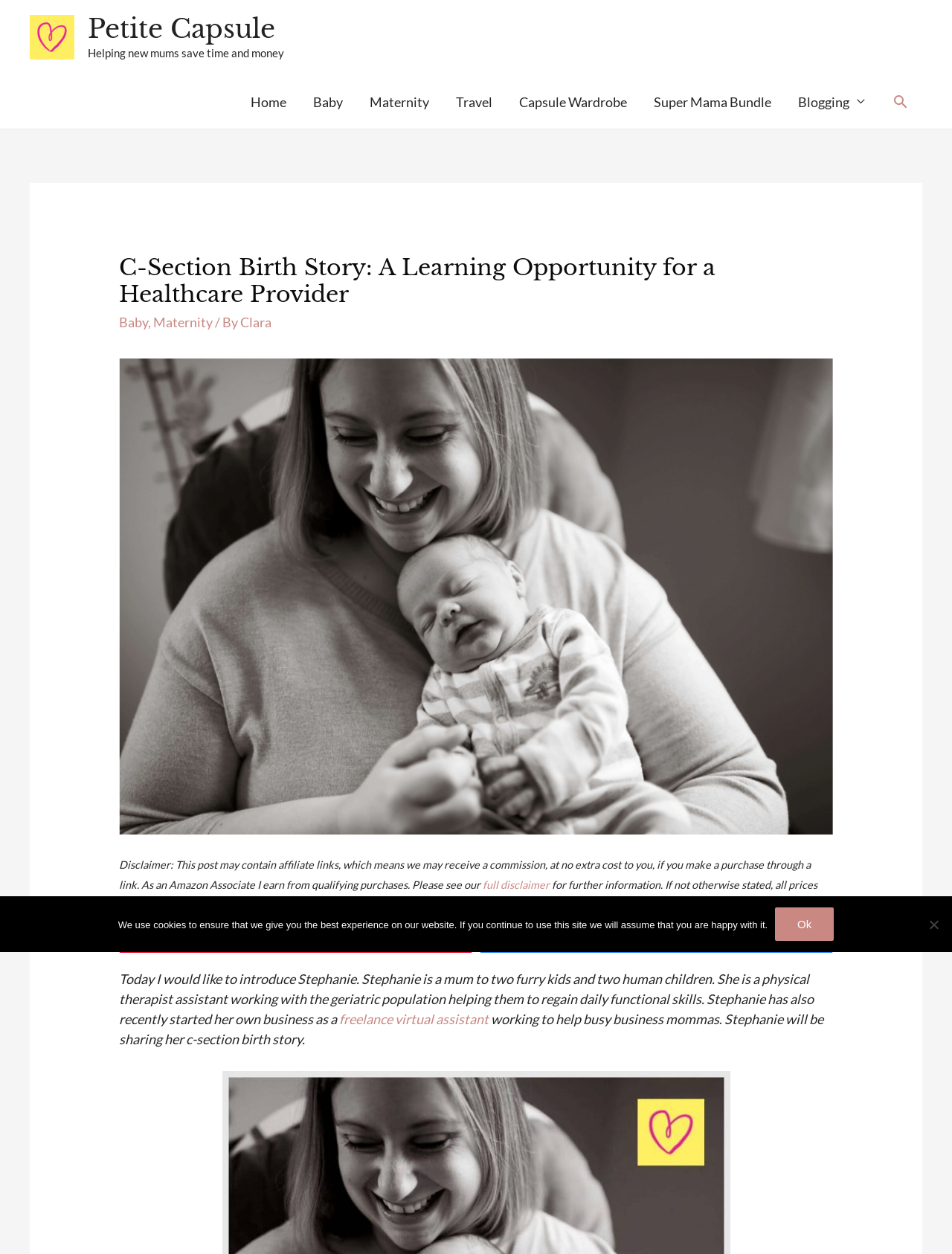Locate the bounding box coordinates of the element you need to click to accomplish the task described by this instruction: "Visit the 'Baby' category".

[0.125, 0.25, 0.156, 0.263]